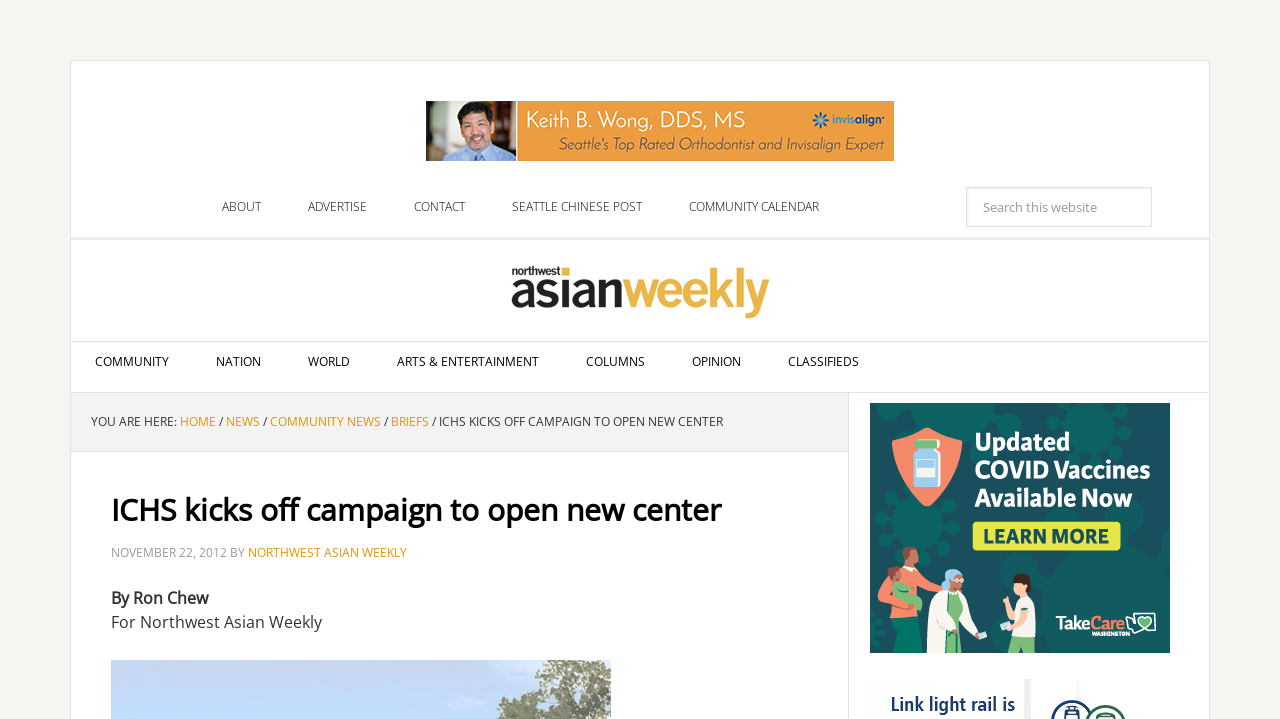Please pinpoint the bounding box coordinates for the region I should click to adhere to this instruction: "Visit NORTHWEST ASIAN WEEKLY".

[0.087, 0.345, 0.913, 0.463]